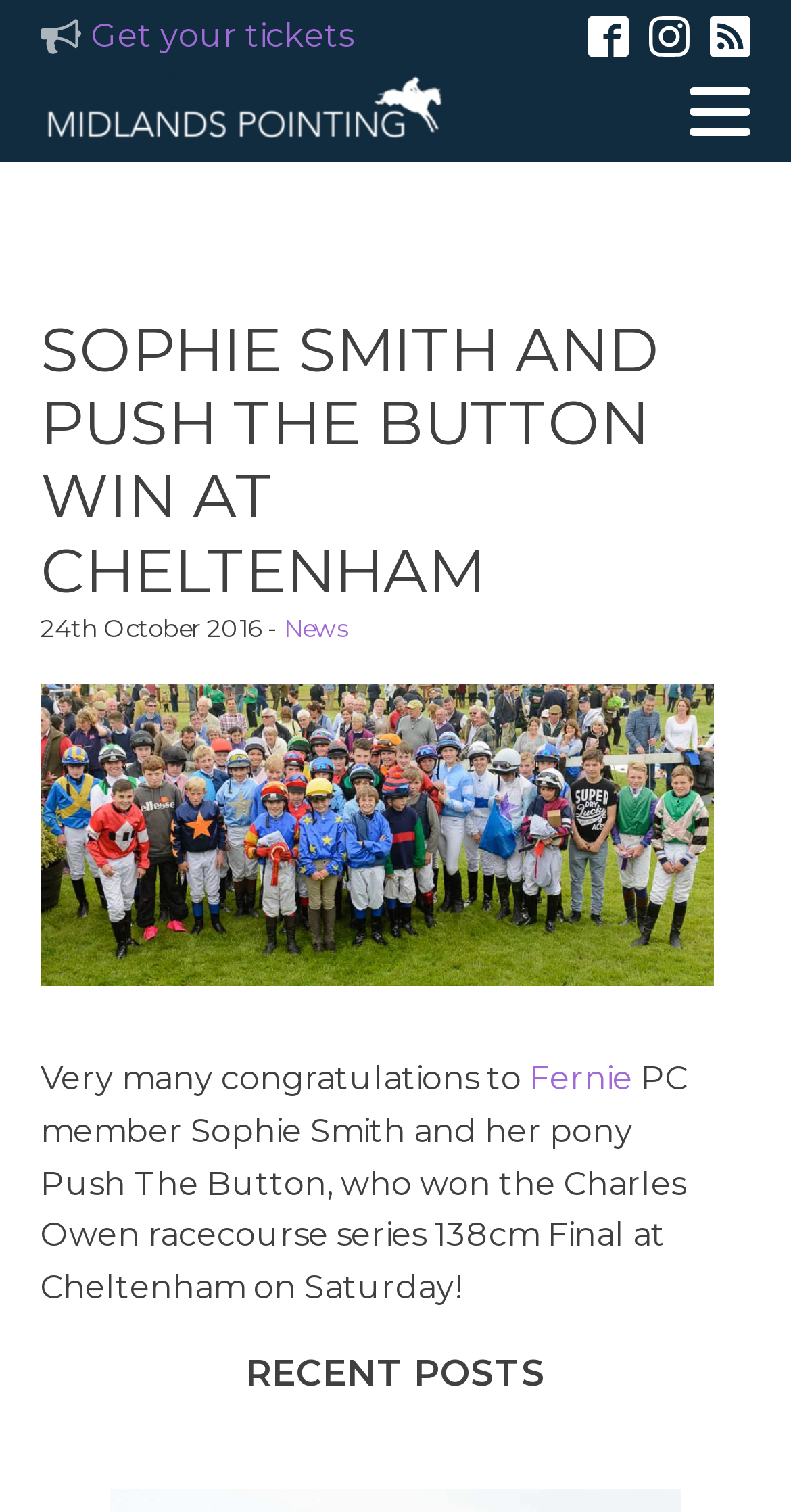What is the name of the PC member who won the Charles Owen racecourse series?
Could you please answer the question thoroughly and with as much detail as possible?

I found the answer by reading the text that says 'Very many congratulations to Fernie PC member Sophie Smith and her pony Push The Button, who won the Charles Owen racecourse series 138cm Final at Cheltenham on Saturday!' which is located below the image of Pony Racers at Garthorpe.